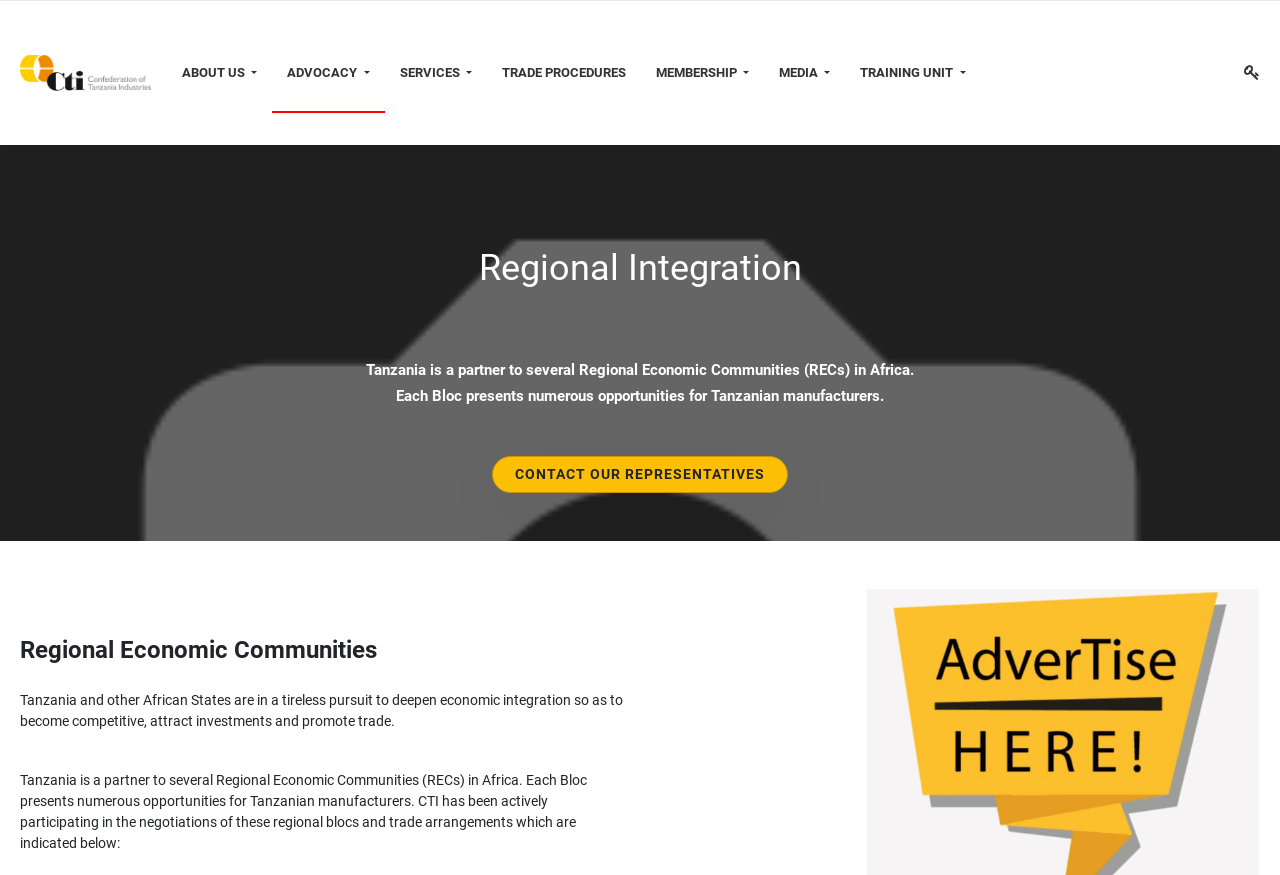What is the topic of the first paragraph?
Based on the image content, provide your answer in one word or a short phrase.

Regional Economic Communities